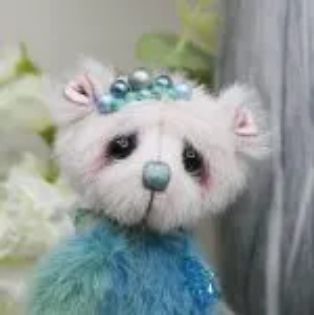Refer to the screenshot and answer the following question in detail:
What is the background of the image?

The caption sets the scene, describing the background of the image as a softly blurred arrangement of floral elements, which provides a gentle and serene atmosphere for Nemo v3 to be showcased.